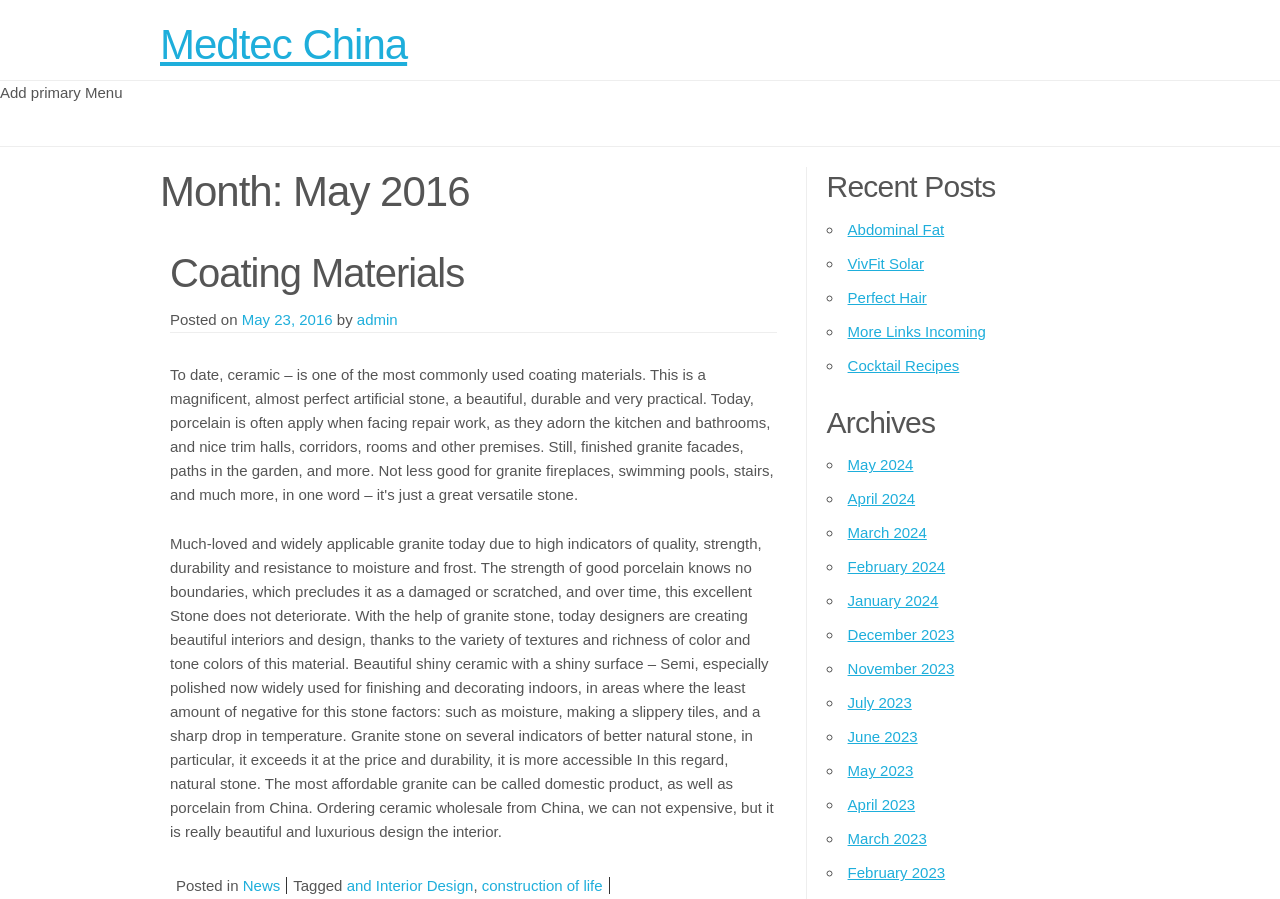Locate the UI element described as follows: "July 2023". Return the bounding box coordinates as four float numbers between 0 and 1 in the order [left, top, right, bottom].

[0.662, 0.772, 0.712, 0.791]